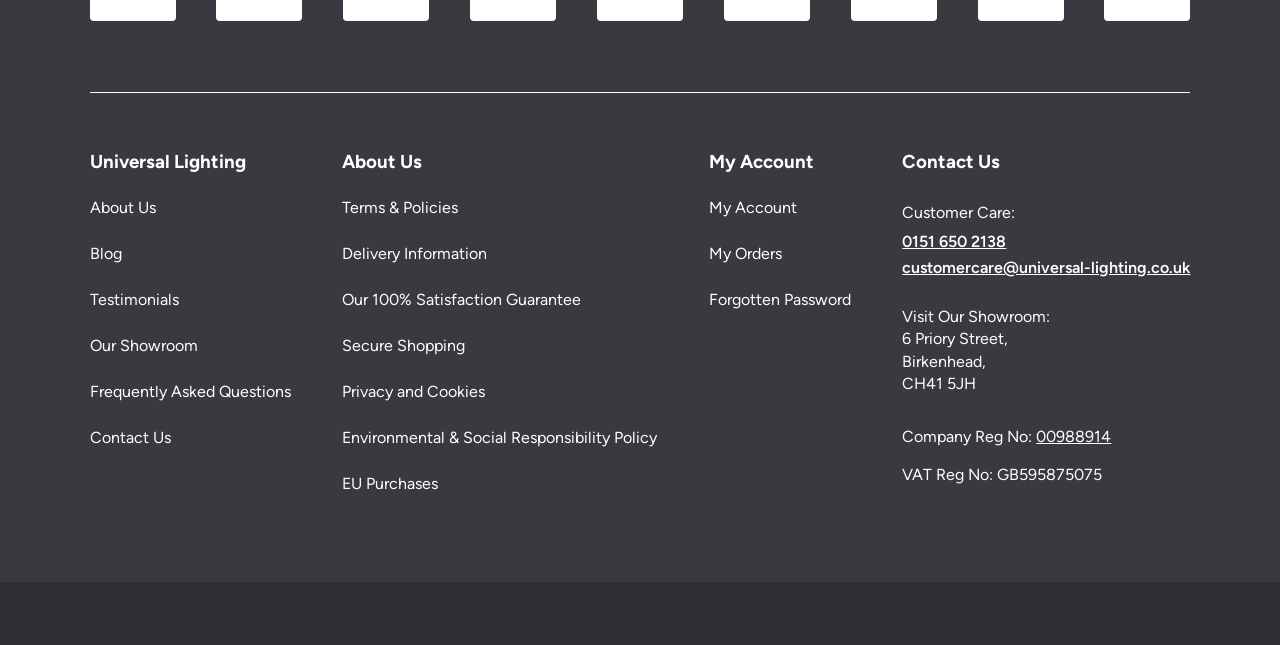Pinpoint the bounding box coordinates of the clickable element to carry out the following instruction: "Go to About Us."

[0.07, 0.306, 0.122, 0.336]